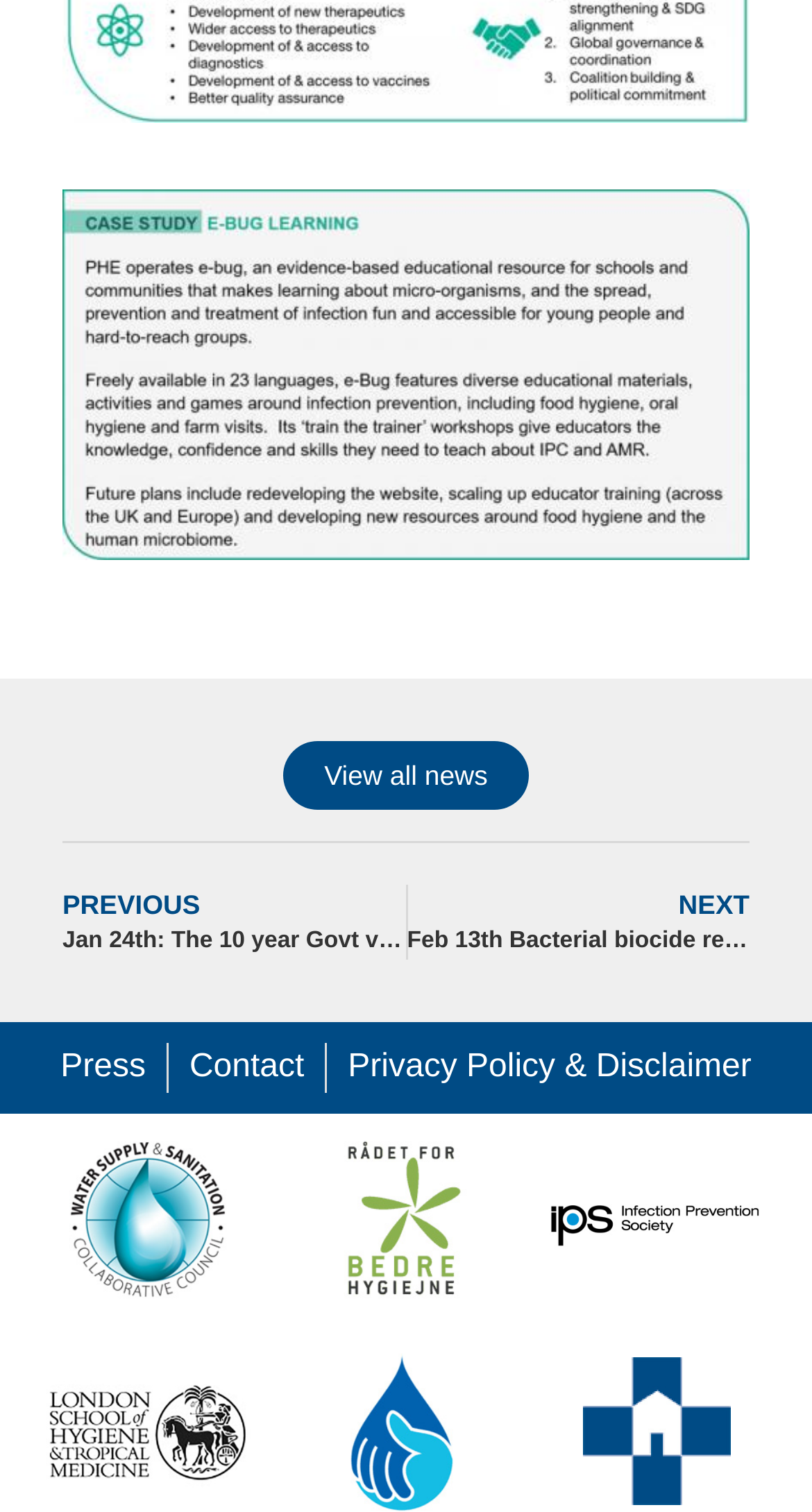How many images are there on the webpage?
Based on the image, provide a one-word or brief-phrase response.

5